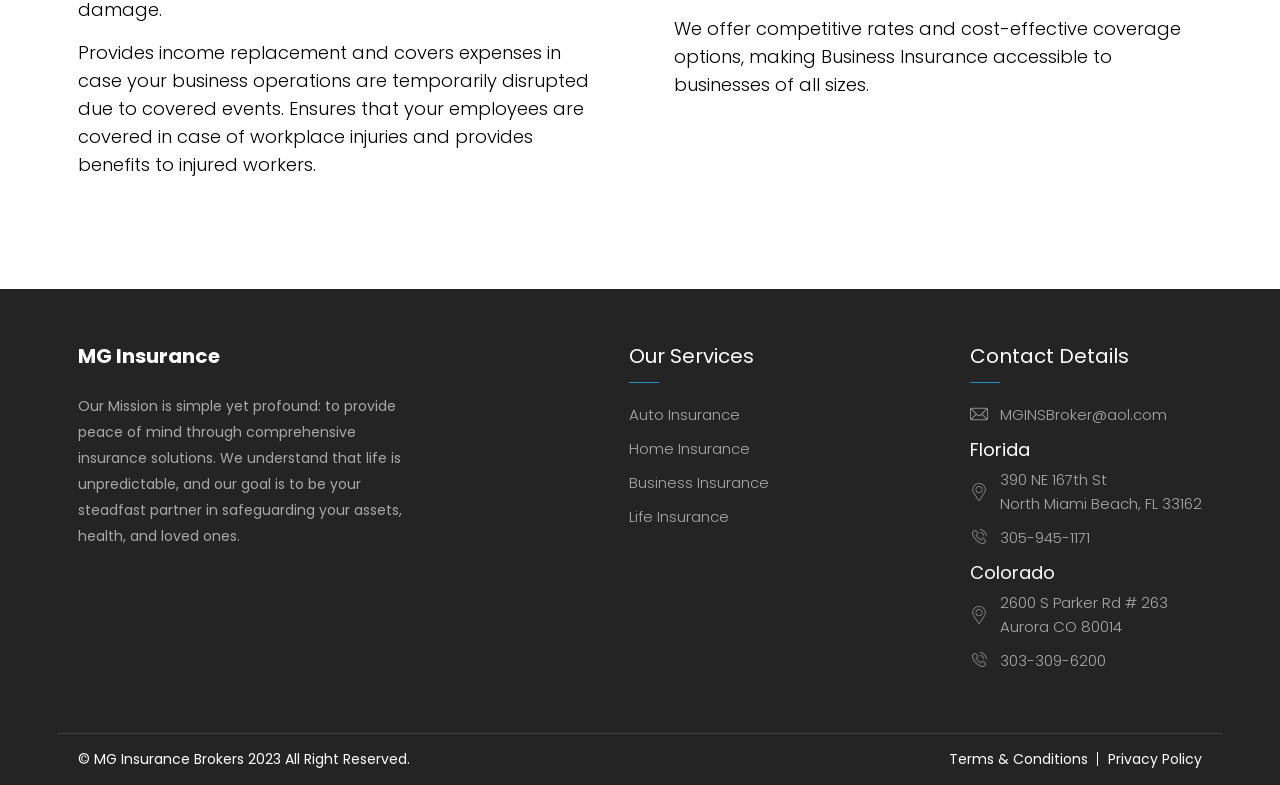Respond to the following question using a concise word or phrase: 
What type of insurance is mentioned?

Business Insurance